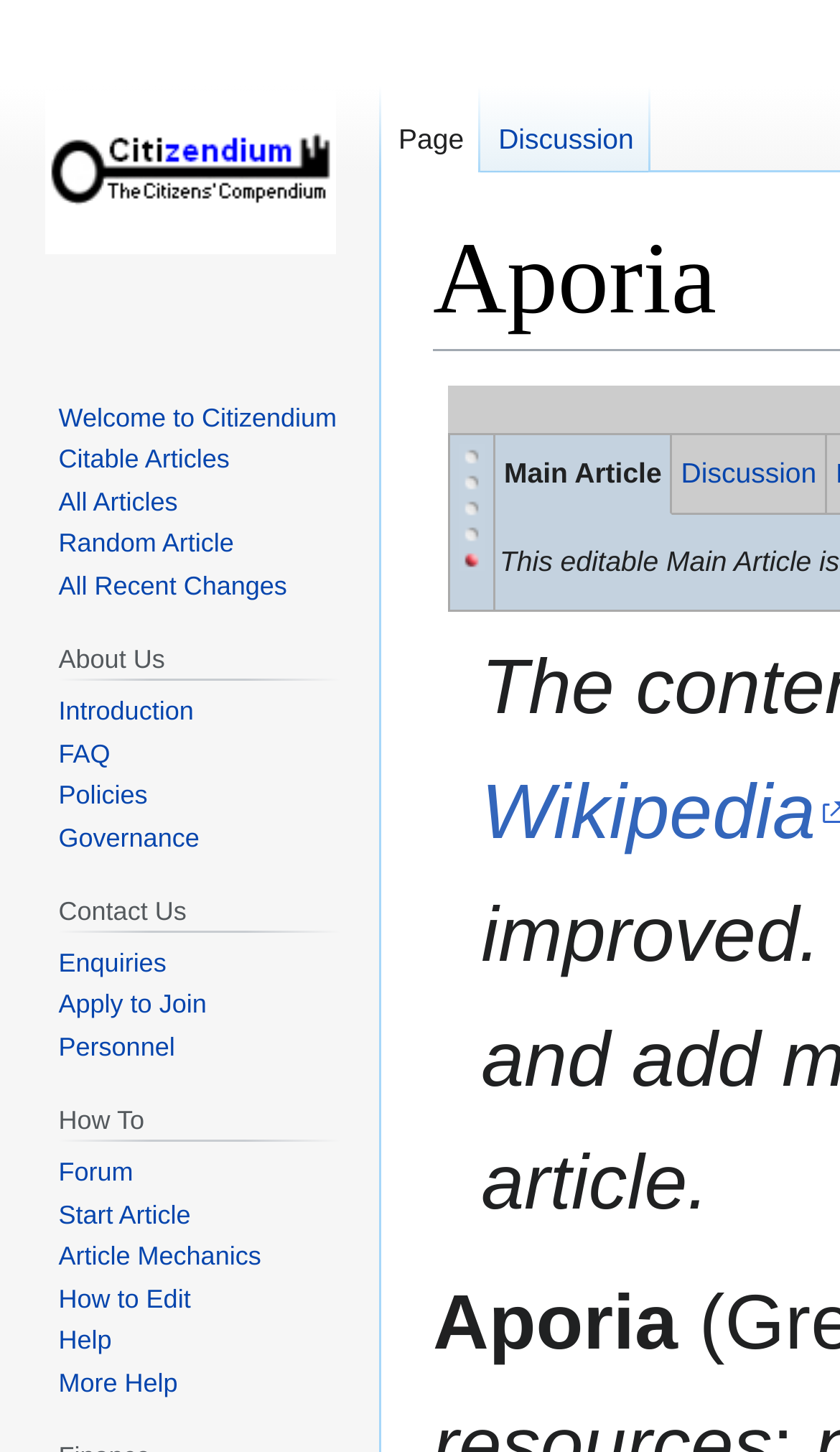Offer a comprehensive description of the webpage’s content and structure.

The webpage is about Aporia on Citizendium. At the top, there are two links, "Jump to navigation" and "Jump to search", positioned side by side. Below them, there is a grid with three cells. The first cell contains a link and an image with a warning message about the article being copied from an external source and not being approved. The second cell is labeled "Main Article", and the third cell is labeled "Discussion" with a link to it.

On the top-right side, there is a static text "Aporia". Below it, there are three navigation menus: "Namespaces", "Read", and "About Us". The "Namespaces" menu has three links: "Page", "Discussion", and others. The "Read" menu has five links, including "Welcome to Citizendium", "Citable Articles", and others. The "About Us" menu has five links, including "Introduction", "FAQ", and others.

On the left side, there are three more navigation menus: "Contact Us", "How To", and others. The "Contact Us" menu has three links: "Enquiries", "Apply to Join", and others. The "How To" menu has seven links, including "Forum", "Start Article", and others.

At the very top, there is a link "Visit the main page".